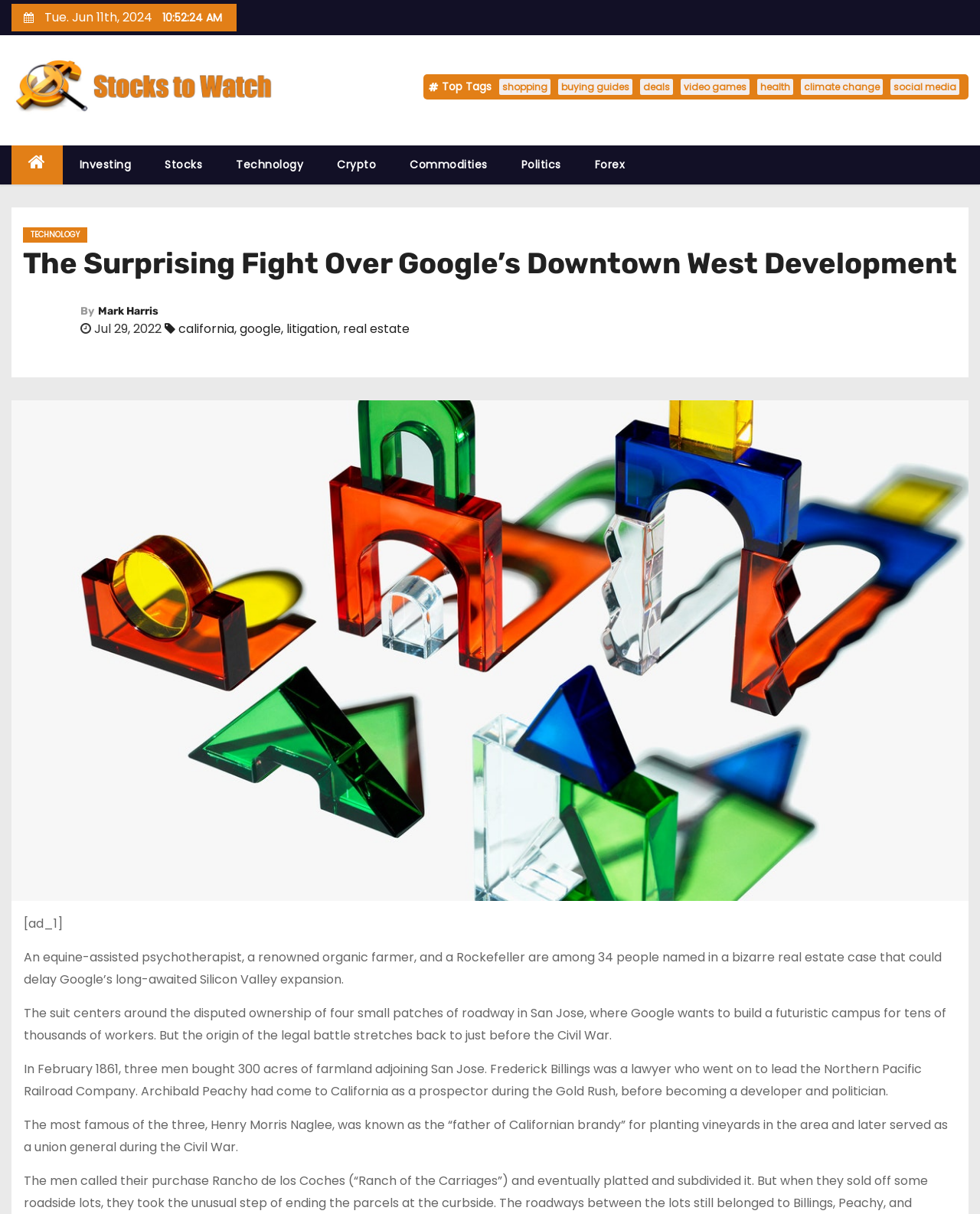Identify the bounding box coordinates of the region that should be clicked to execute the following instruction: "Explore shopping".

[0.509, 0.065, 0.562, 0.078]